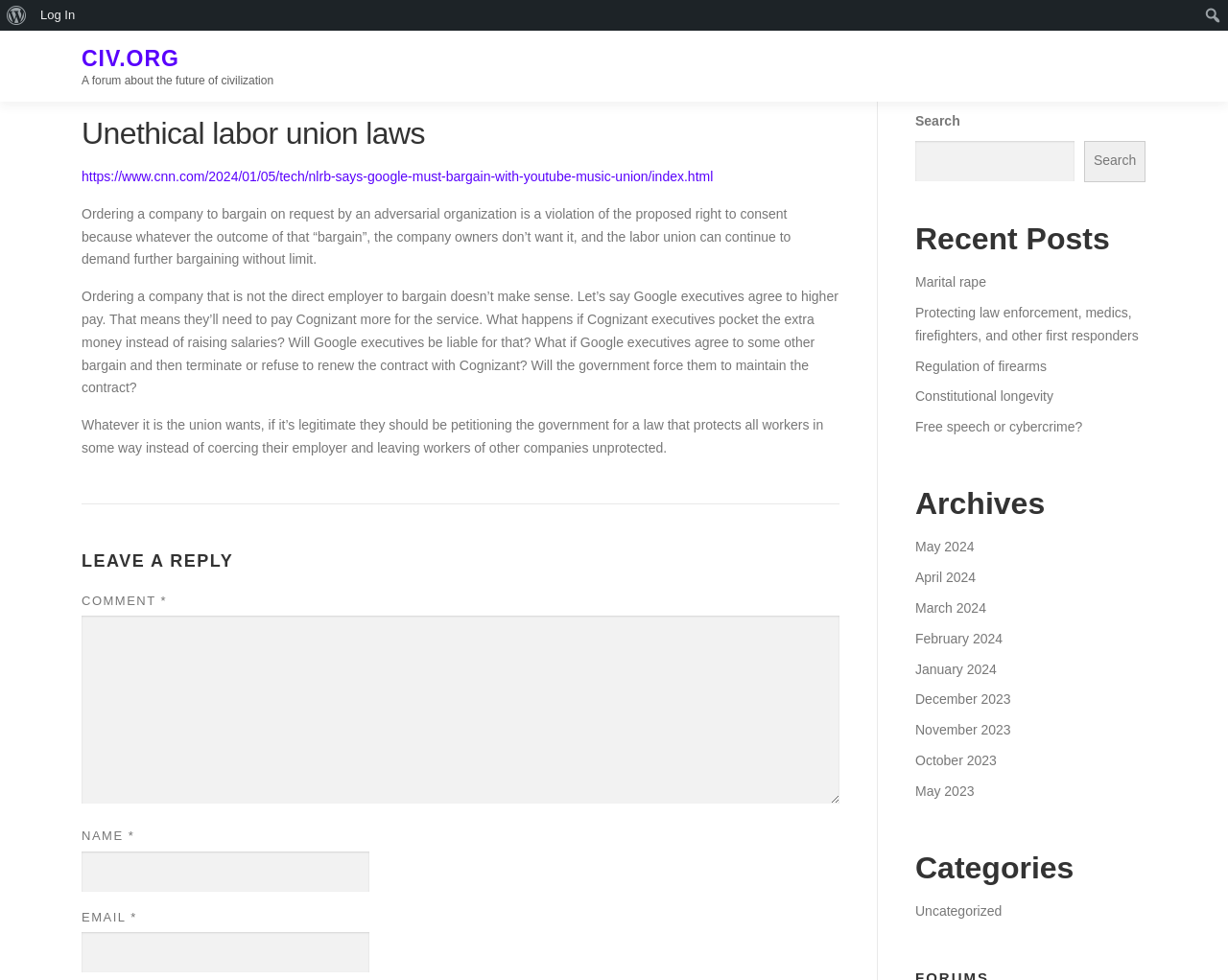Carefully examine the image and provide an in-depth answer to the question: What is the name of the website?

The website's name is CIV.ORG, which is indicated by the link 'CIV.ORG' at the top of the webpage.